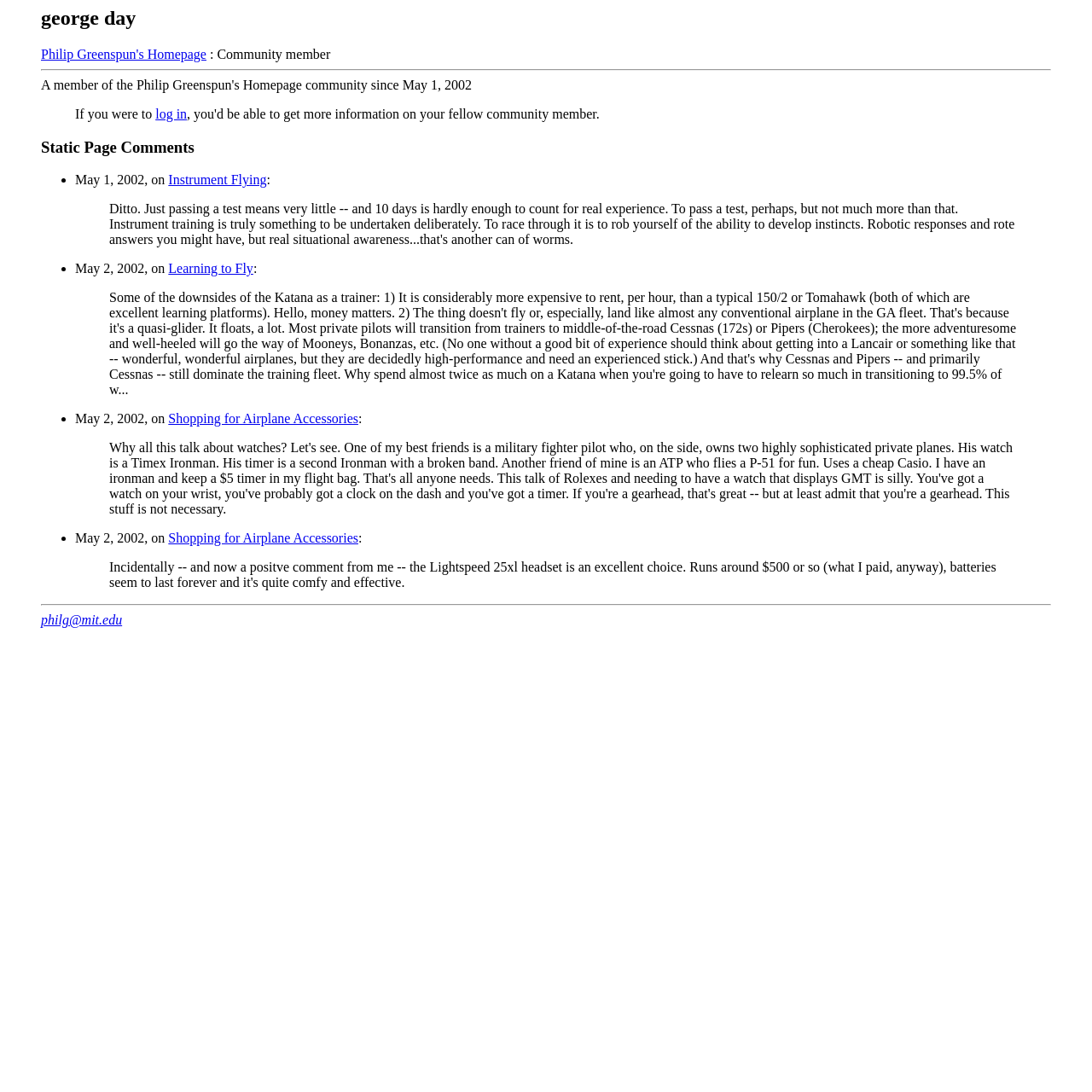What is the name of the community member?
We need a detailed and exhaustive answer to the question. Please elaborate.

The answer can be found by looking at the static text element 'Community member' which is next to a link 'Philip Greenspun's Homepage', implying that Philip Greenspun is the community member.